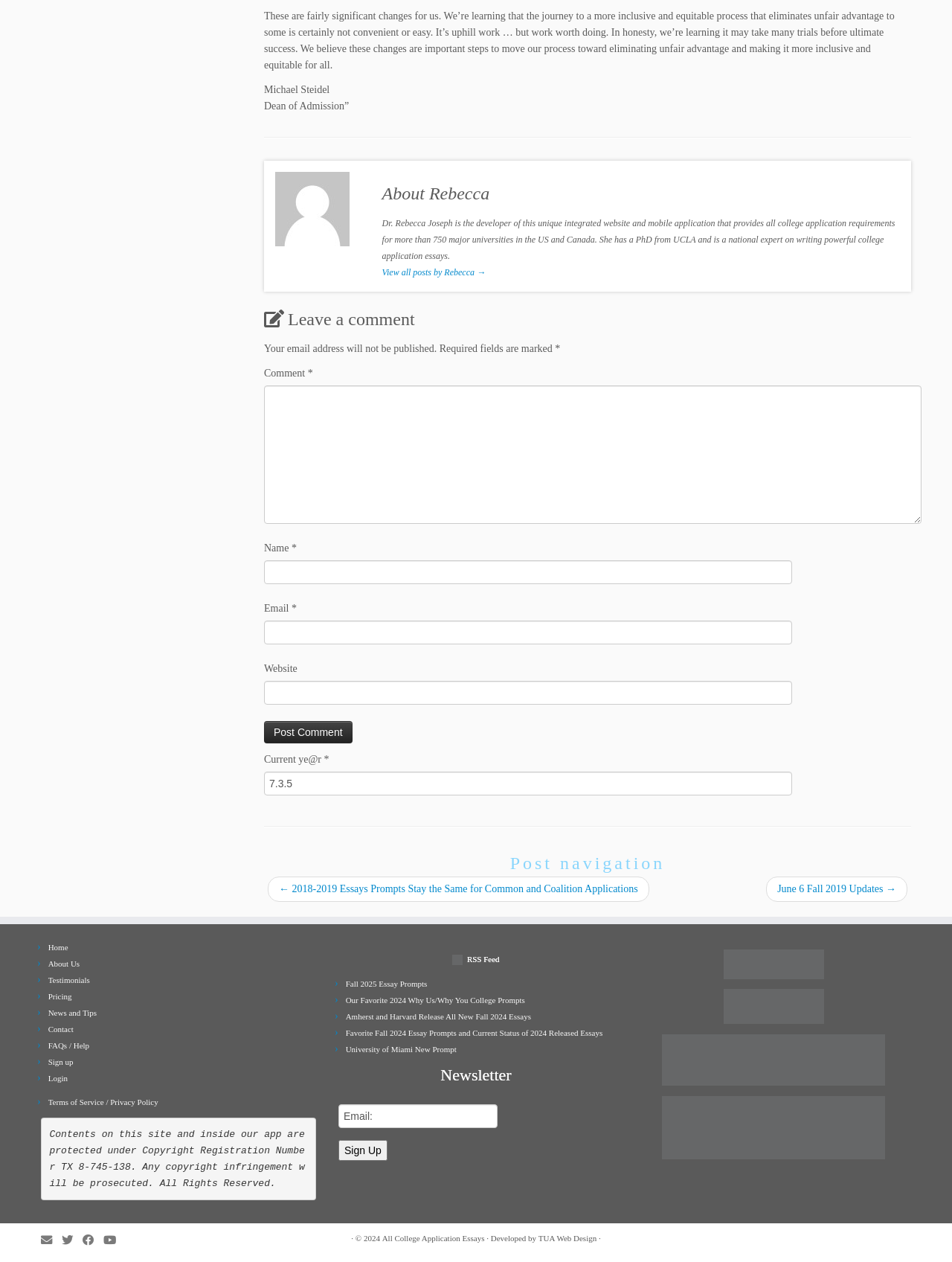Please find the bounding box for the UI element described by: "parent_node: Email * aria-describedby="email-notes" name="email"".

[0.277, 0.492, 0.832, 0.511]